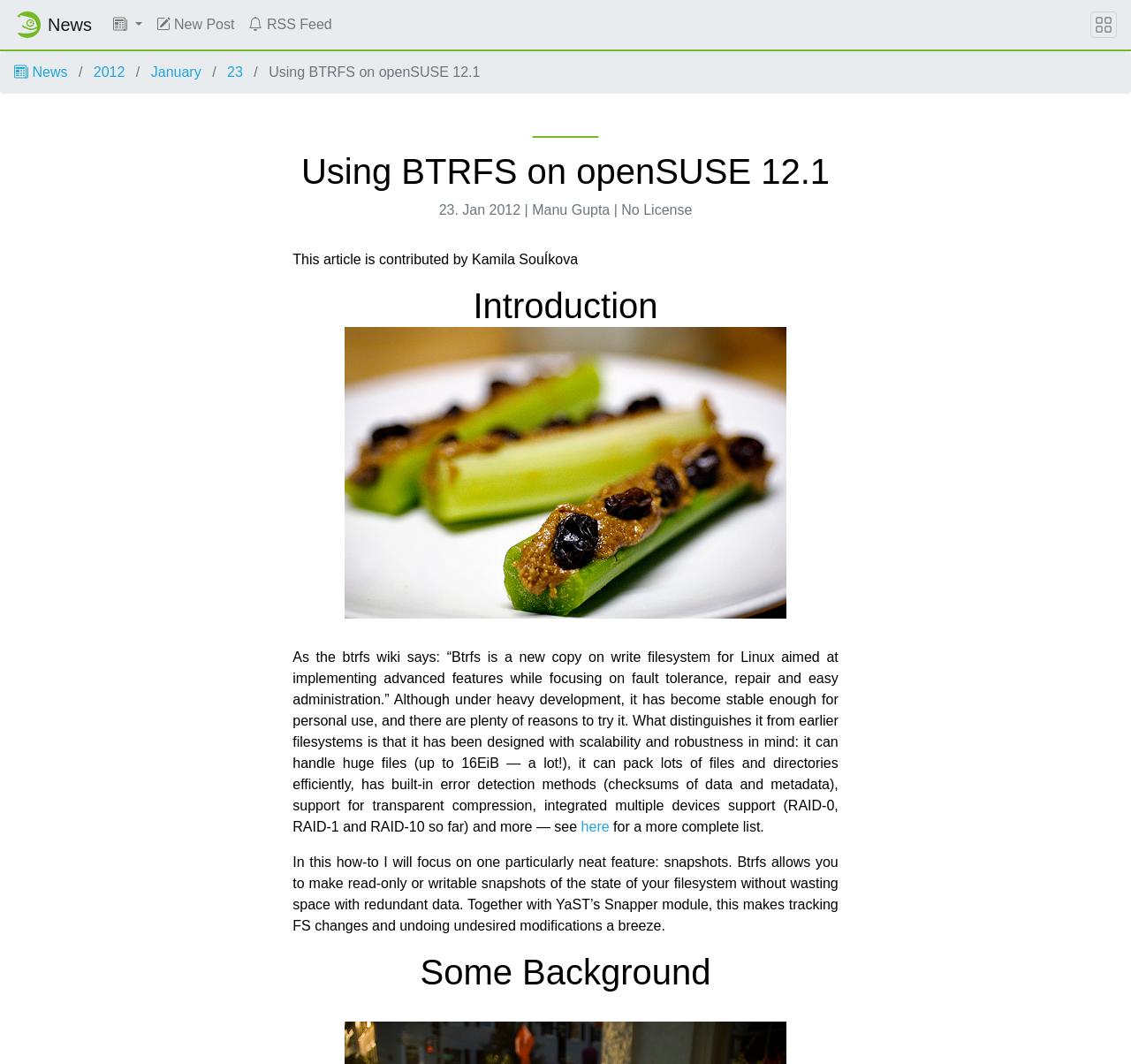What is the main feature of BTRFS? Based on the screenshot, please respond with a single word or phrase.

snapshots